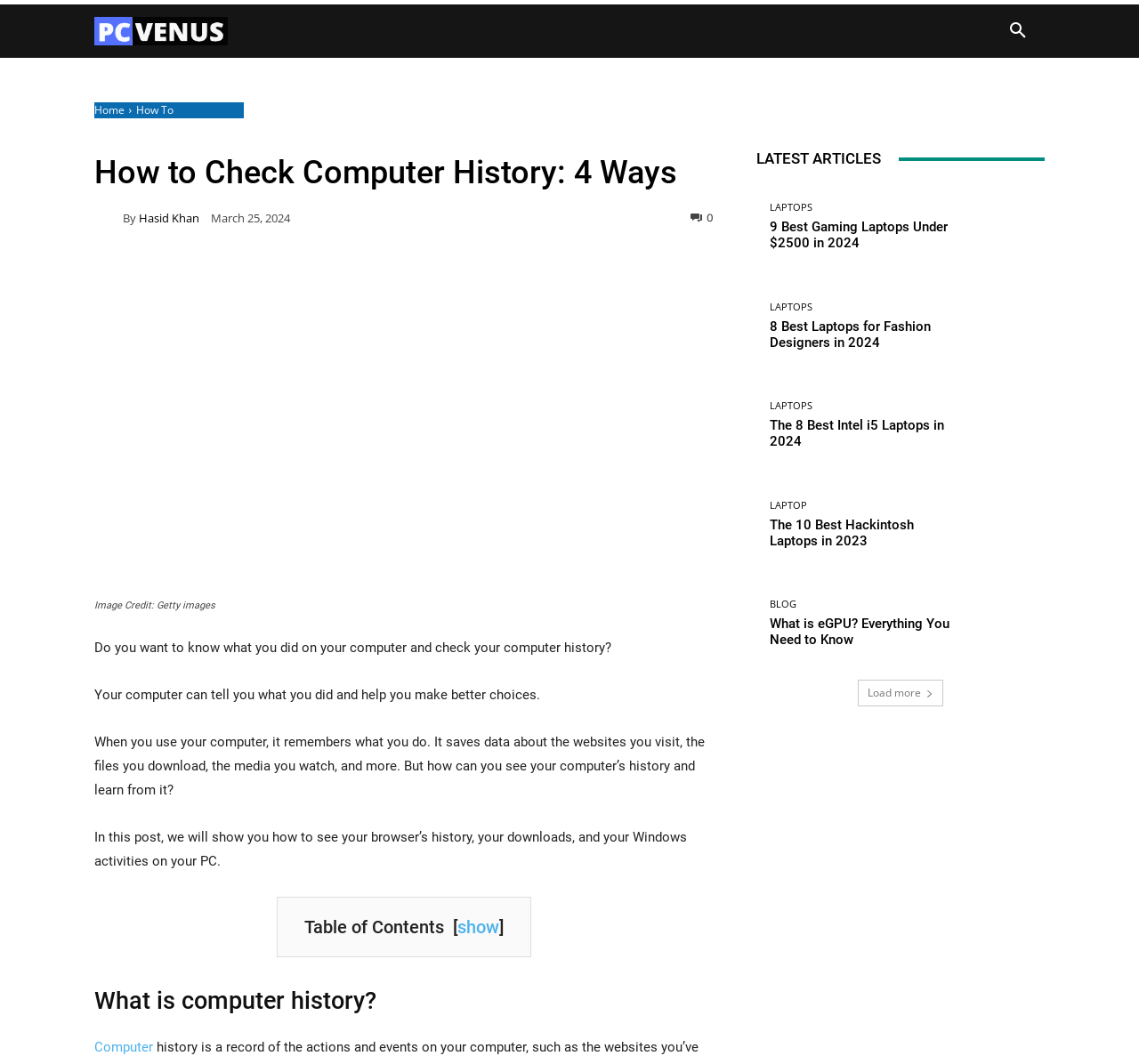Please find the bounding box coordinates of the clickable region needed to complete the following instruction: "Load more articles". The bounding box coordinates must consist of four float numbers between 0 and 1, i.e., [left, top, right, bottom].

[0.753, 0.639, 0.828, 0.664]